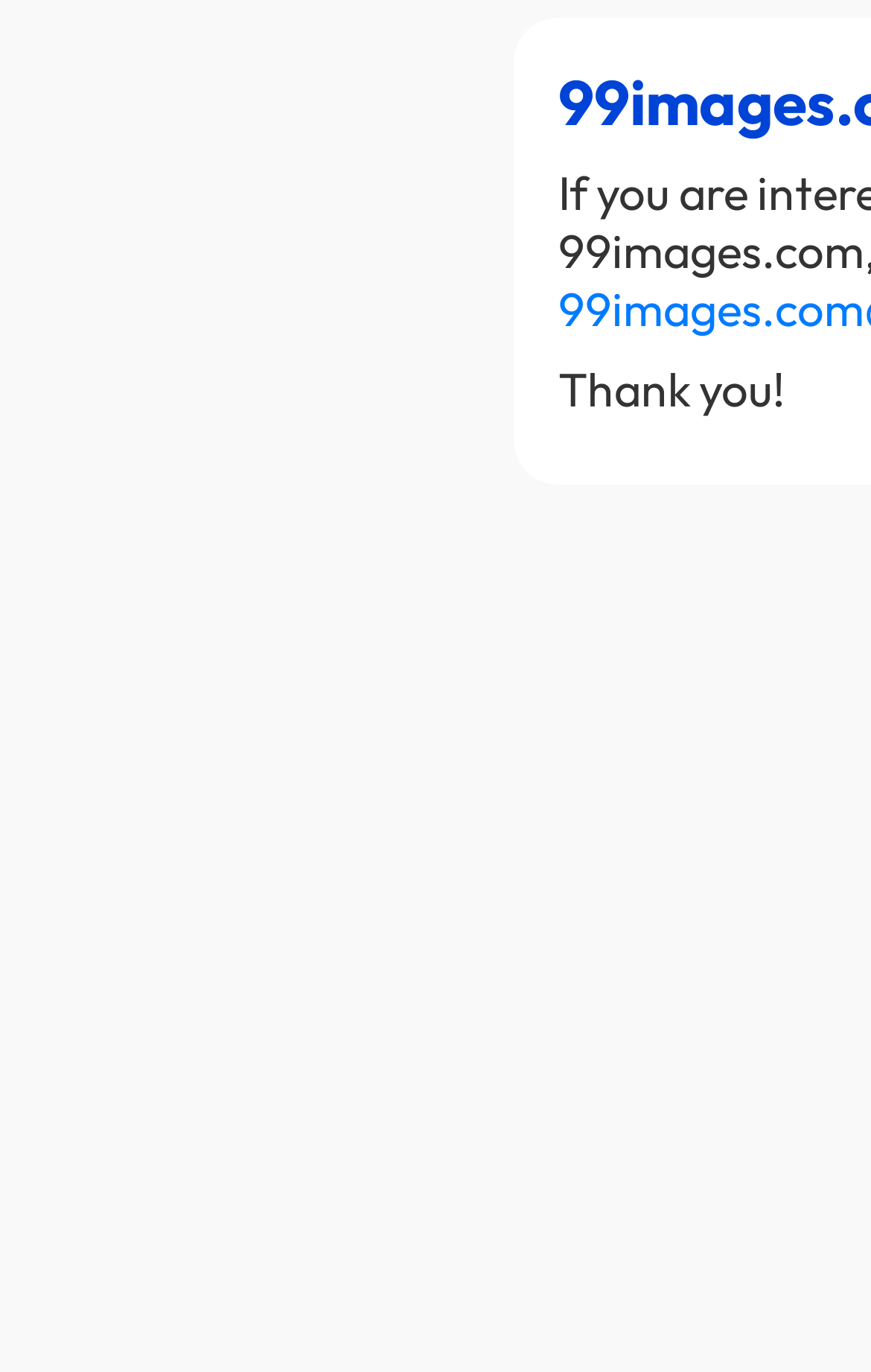Identify the main heading of the webpage and provide its text content.

99images.com is for sale